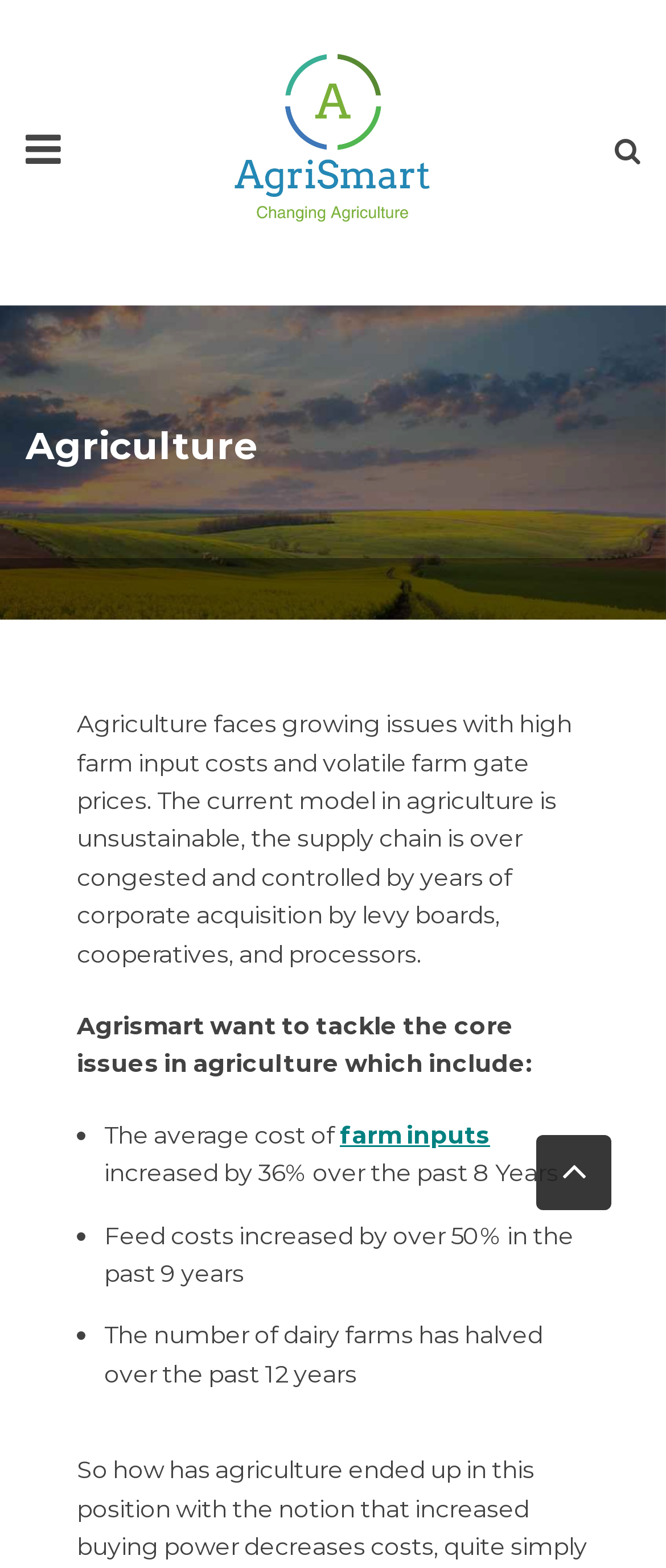Can you pinpoint the bounding box coordinates for the clickable element required for this instruction: "Go to Homepage"? The coordinates should be four float numbers between 0 and 1, i.e., [left, top, right, bottom].

[0.0, 0.002, 0.208, 0.022]